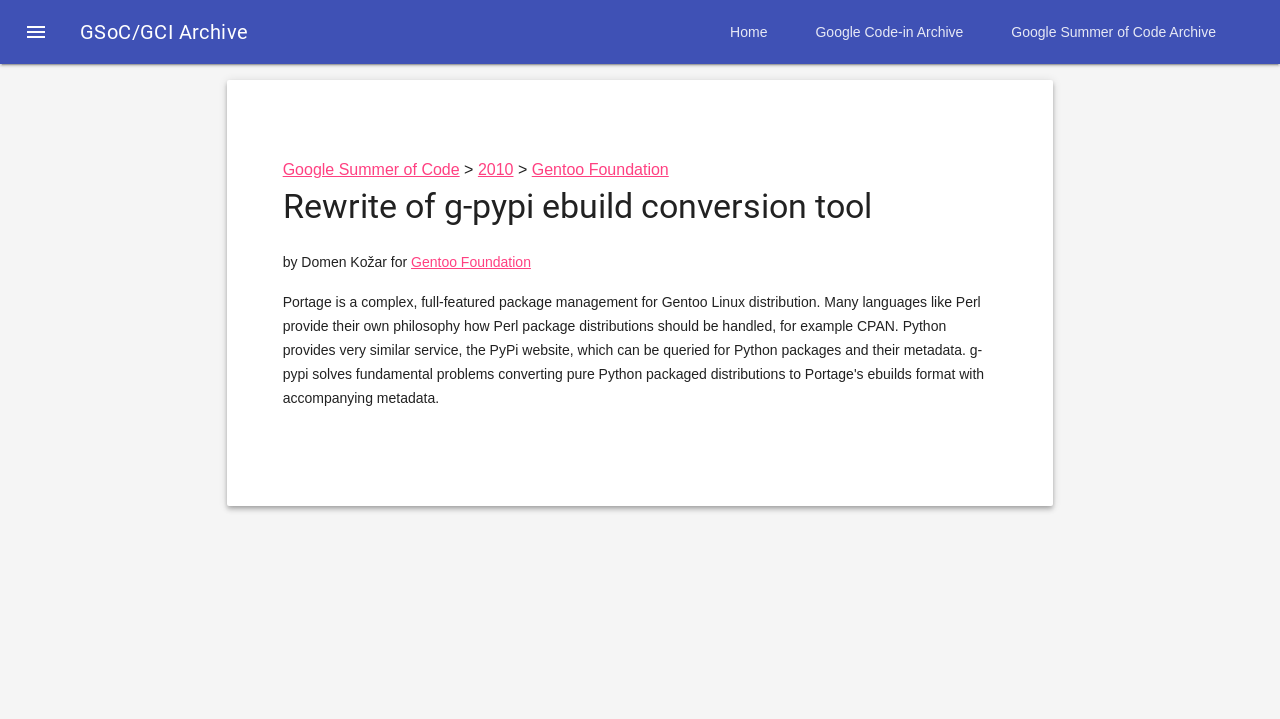Kindly provide the bounding box coordinates of the section you need to click on to fulfill the given instruction: "Check the project details".

[0.221, 0.259, 0.779, 0.314]